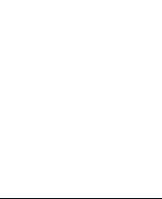Where is the book linked to?
Respond with a short answer, either a single word or a phrase, based on the image.

Footer section of a website